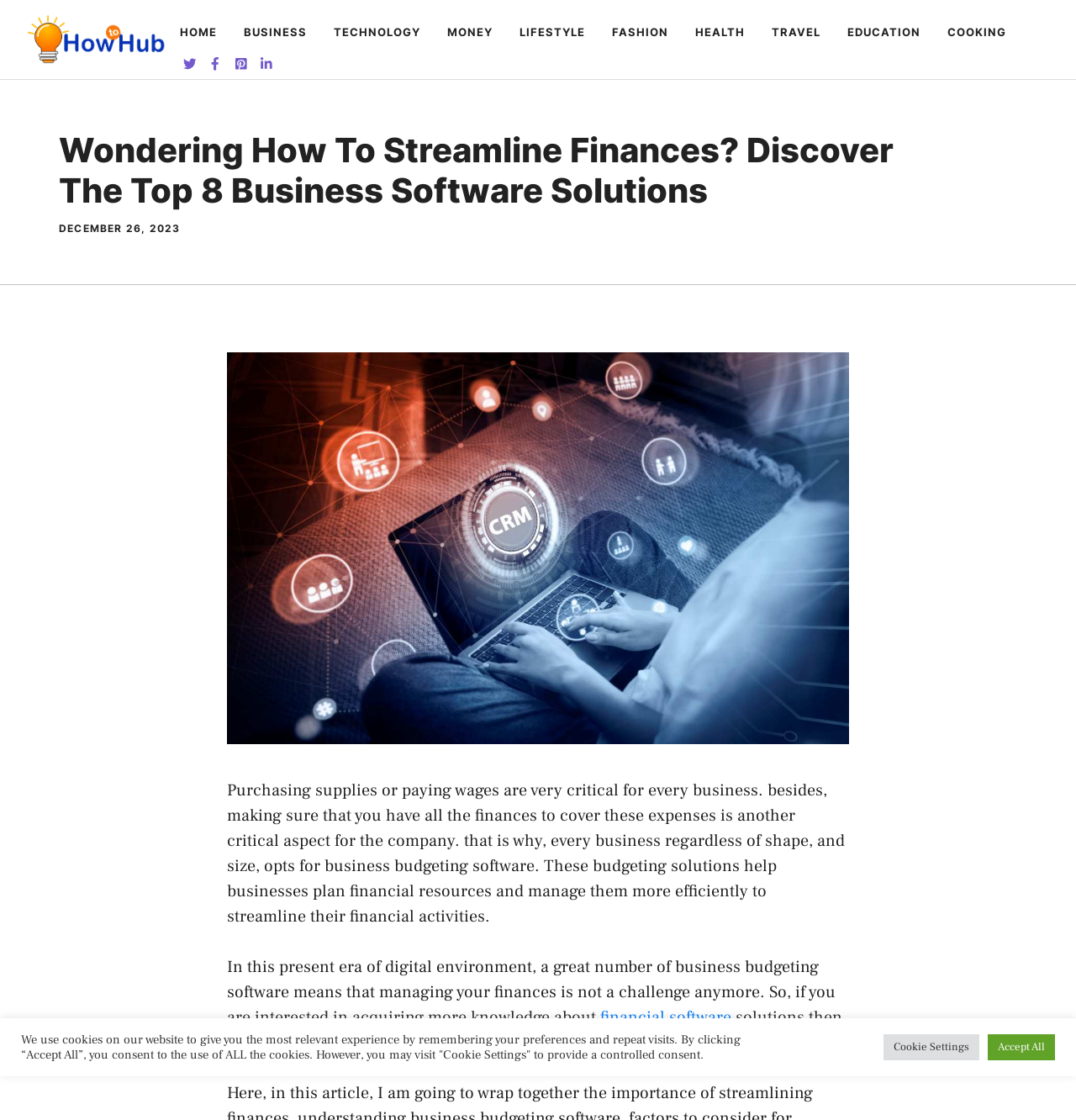How many links are present in the navigation menu?
Please give a detailed and elaborate answer to the question based on the image.

The navigation menu has 11 links, including HOME, BUSINESS, TECHNOLOGY, MONEY, LIFESTYLE, FASHION, HEALTH, TRAVEL, EDUCATION, and COOKING.